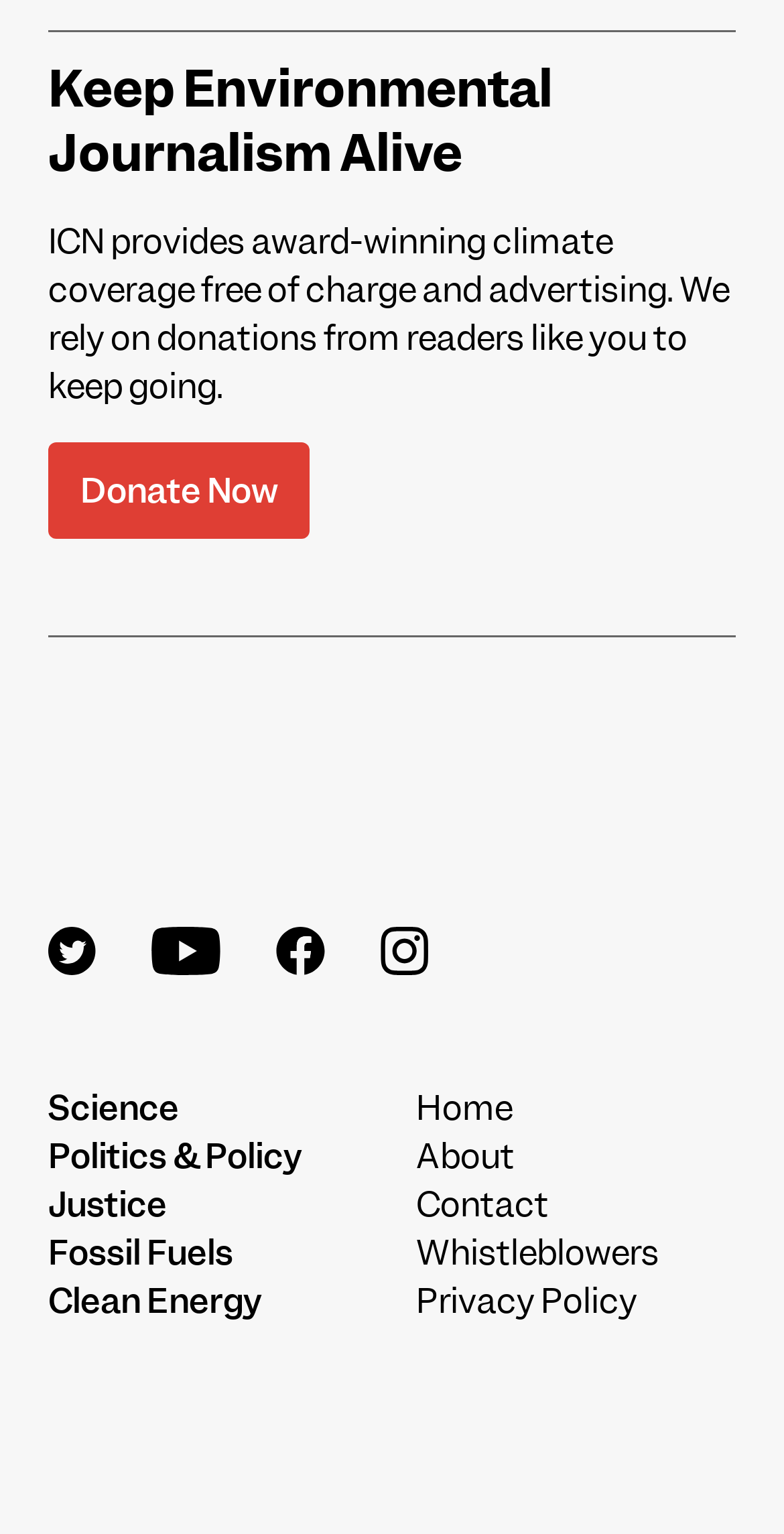Please find the bounding box coordinates of the element that needs to be clicked to perform the following instruction: "Learn about Clean Energy". The bounding box coordinates should be four float numbers between 0 and 1, represented as [left, top, right, bottom].

[0.062, 0.833, 0.333, 0.862]